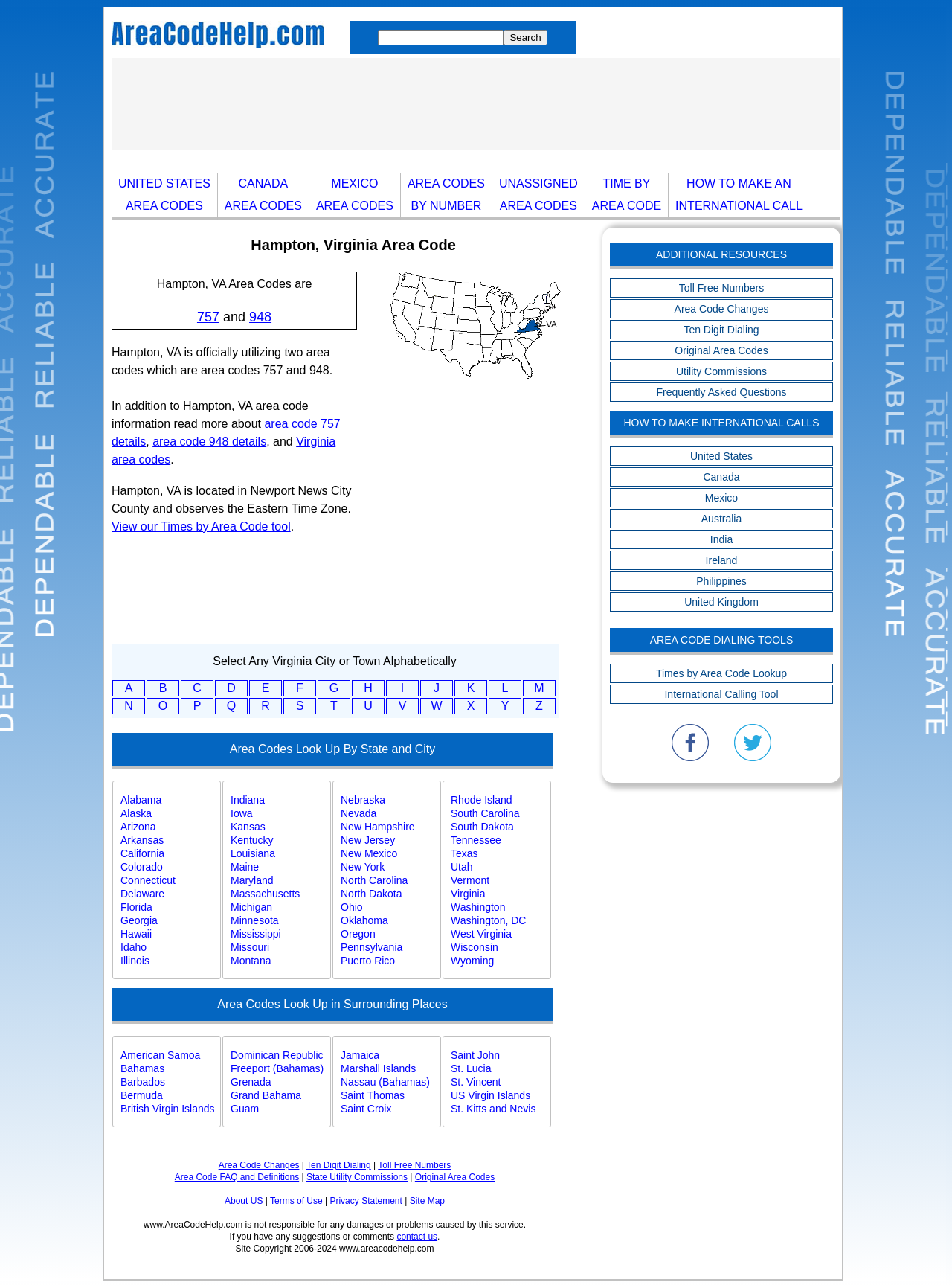Give a one-word or short phrase answer to the question: 
What time zone does Hampton, VA observe?

Eastern Time Zone